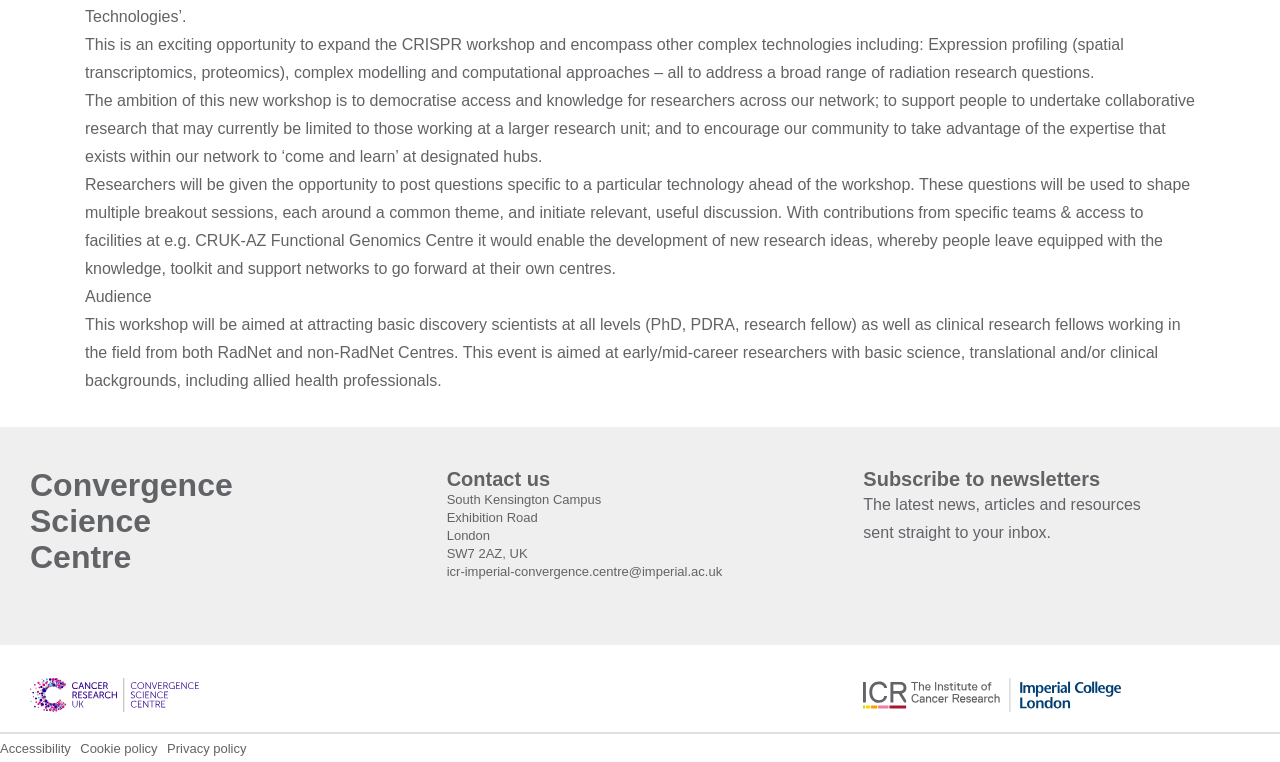Refer to the image and provide a thorough answer to this question:
What is the purpose of the workshop?

The purpose of the workshop can be inferred from the text 'The ambition of this new workshop is to democratise access and knowledge for researchers across our network; to support people to undertake collaborative research that may currently be limited to those working at a larger research unit; and to encourage our community to take advantage of the expertise that exists within our network to ‘come and learn’ at designated hubs.' which suggests that the purpose of the workshop is to democratise access and knowledge.